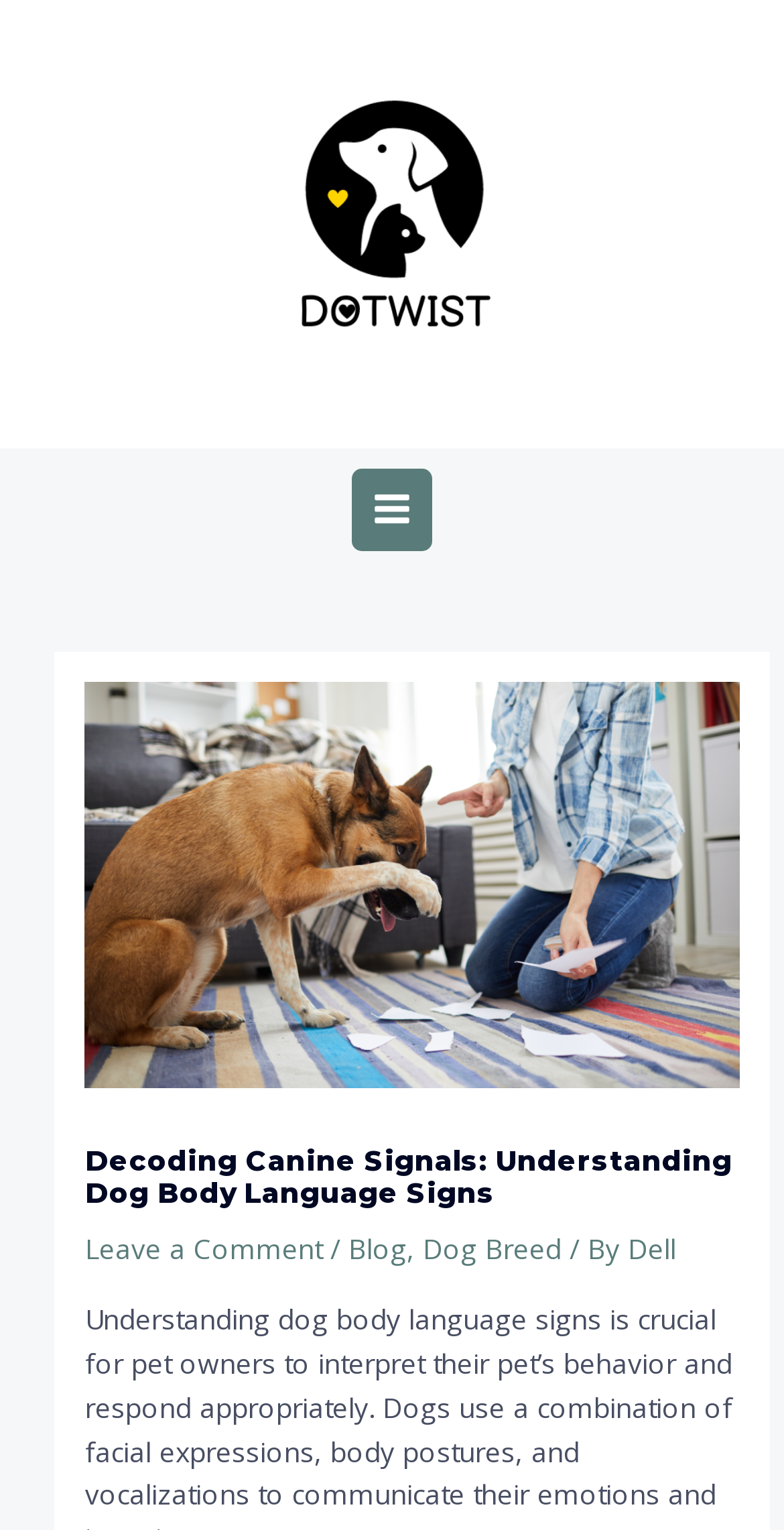Identify the bounding box coordinates for the UI element that matches this description: "Dell".

[0.801, 0.804, 0.862, 0.829]